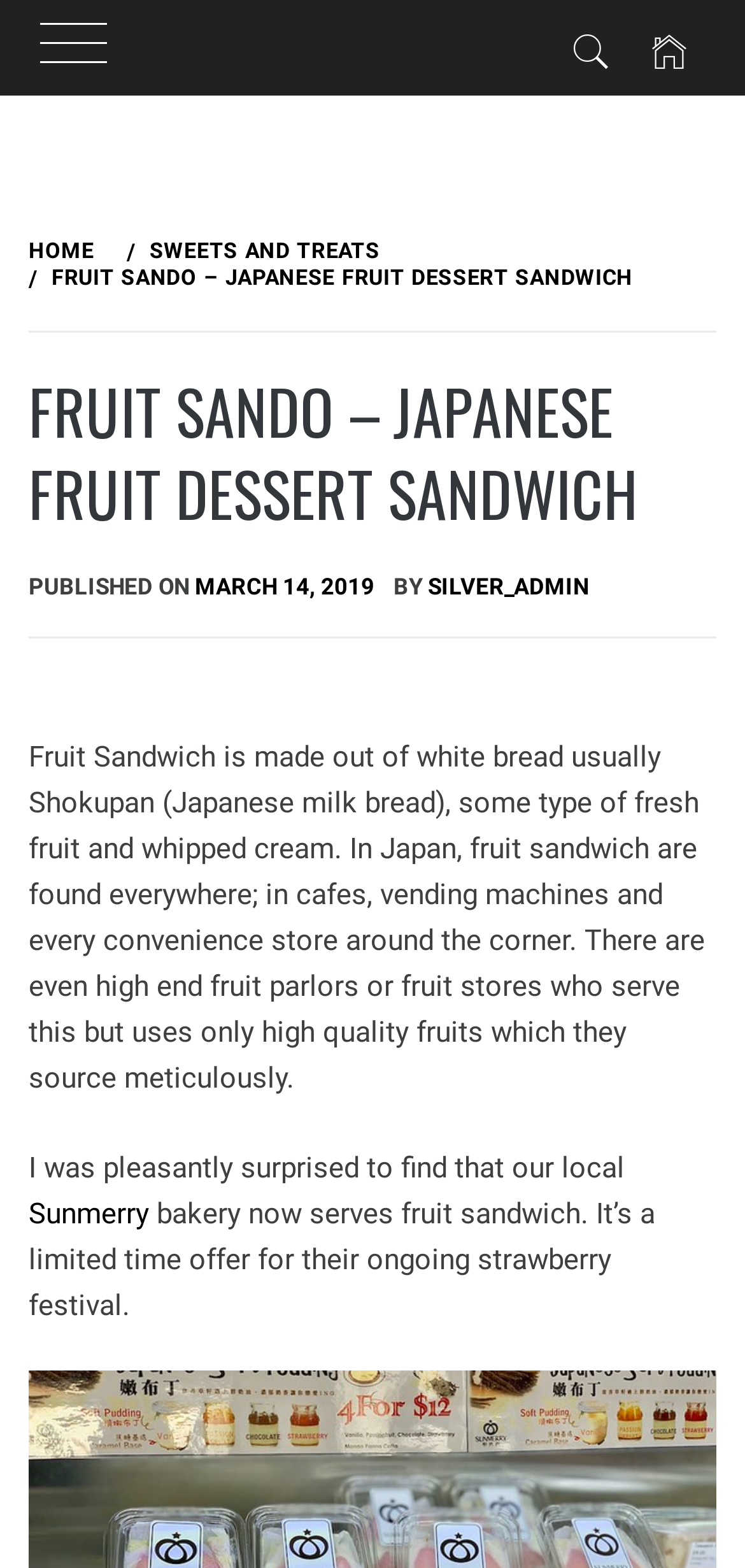Please answer the following question using a single word or phrase: 
What is the type of fruit dessert?

Fruit Sando